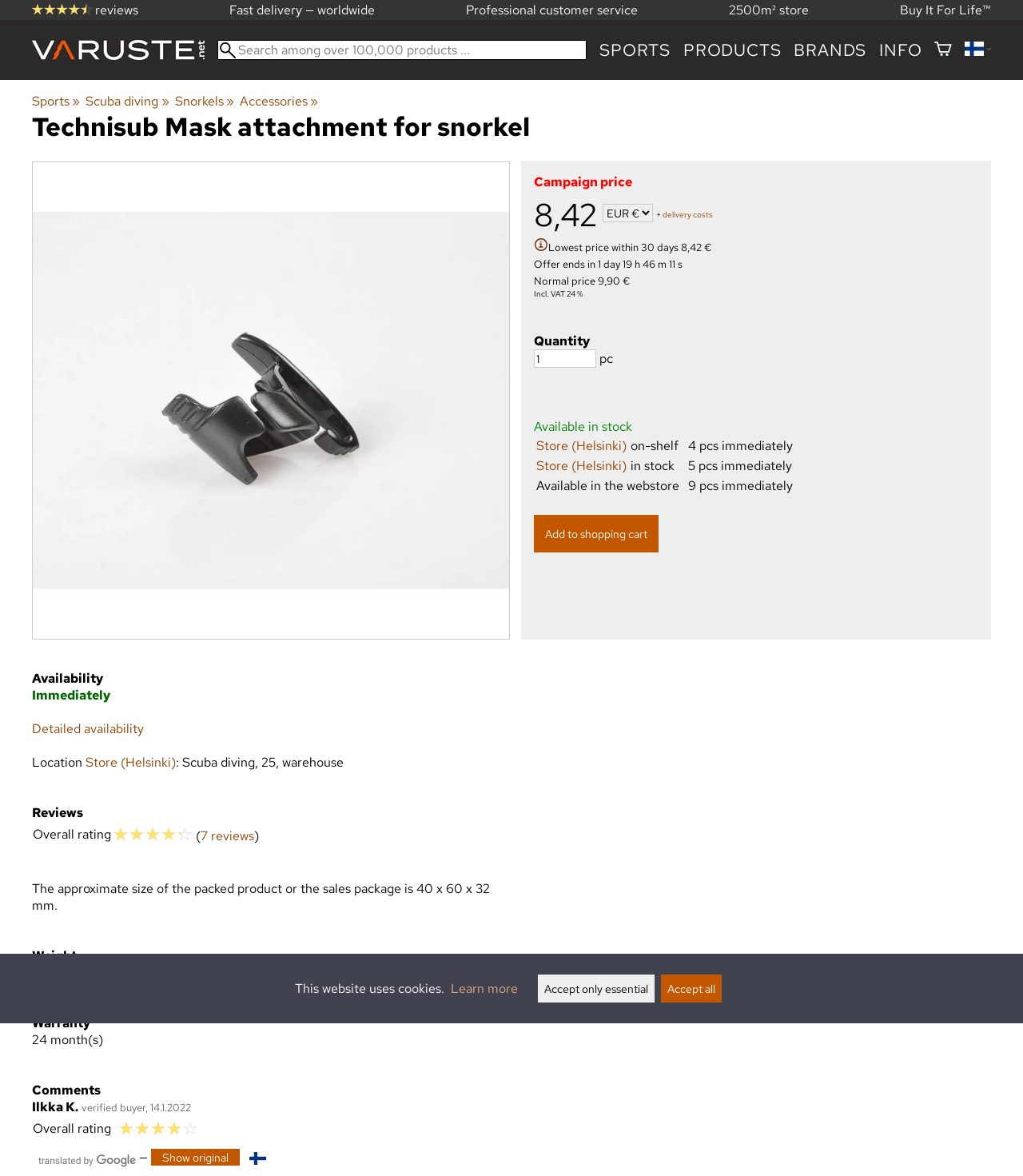Specify the bounding box coordinates of the element's area that should be clicked to execute the given instruction: "Select the language". The coordinates should be four float numbers between 0 and 1, i.e., [left, top, right, bottom].

[0.943, 0.034, 0.969, 0.051]